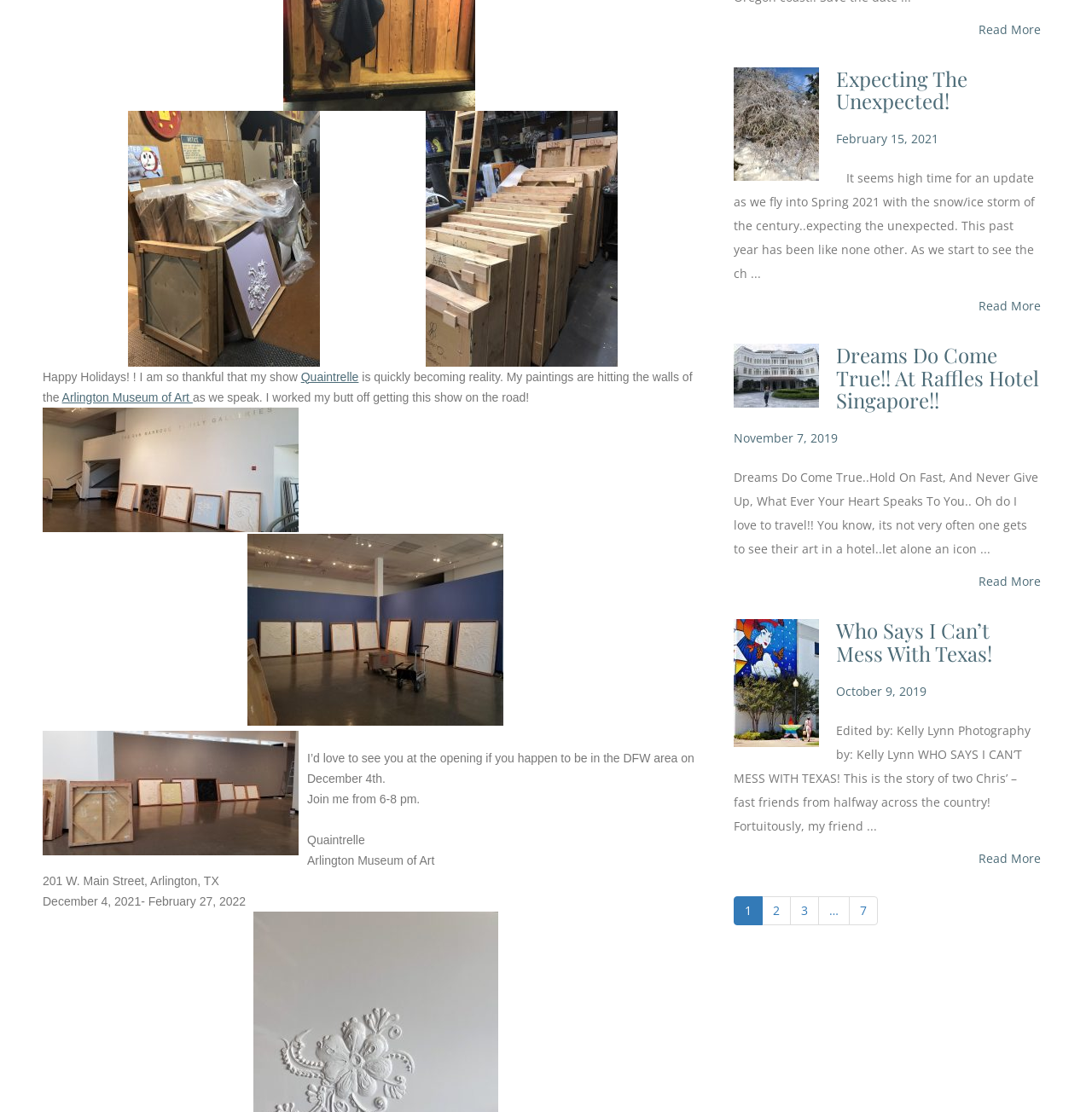Using the information in the image, give a detailed answer to the following question: What is the artist's show about?

Based on the webpage content, the artist is talking about their show, which is about their paintings. The text mentions 'my paintings are hitting the walls of the Arlington Museum of Art'.